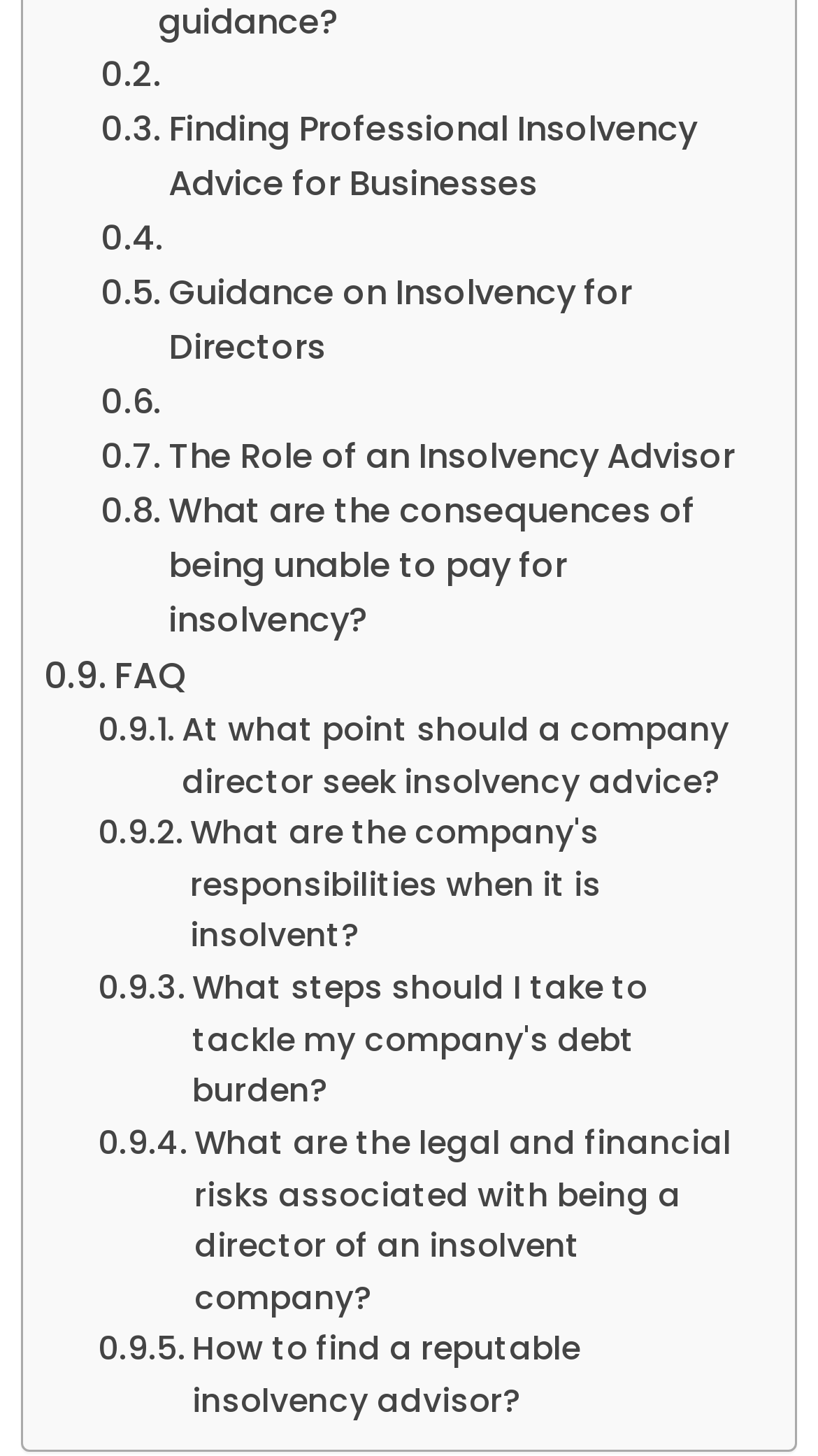Please find the bounding box coordinates of the element's region to be clicked to carry out this instruction: "Go to 'FAQ'".

[0.054, 0.445, 0.229, 0.484]